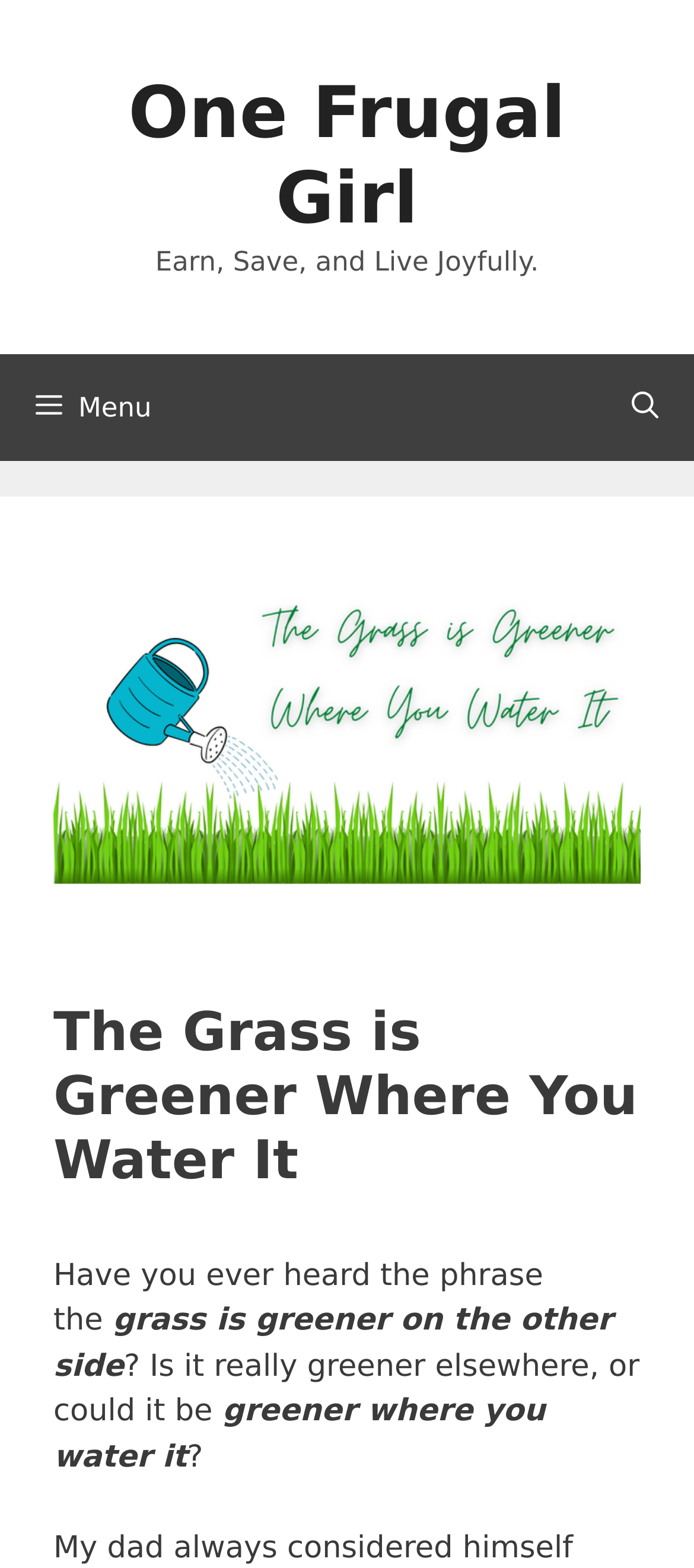Determine the bounding box coordinates of the UI element described below. Use the format (top-left x, top-left y, bottom-right x, bottom-right y) with floating point numbers between 0 and 1: Menu

[0.0, 0.225, 0.27, 0.293]